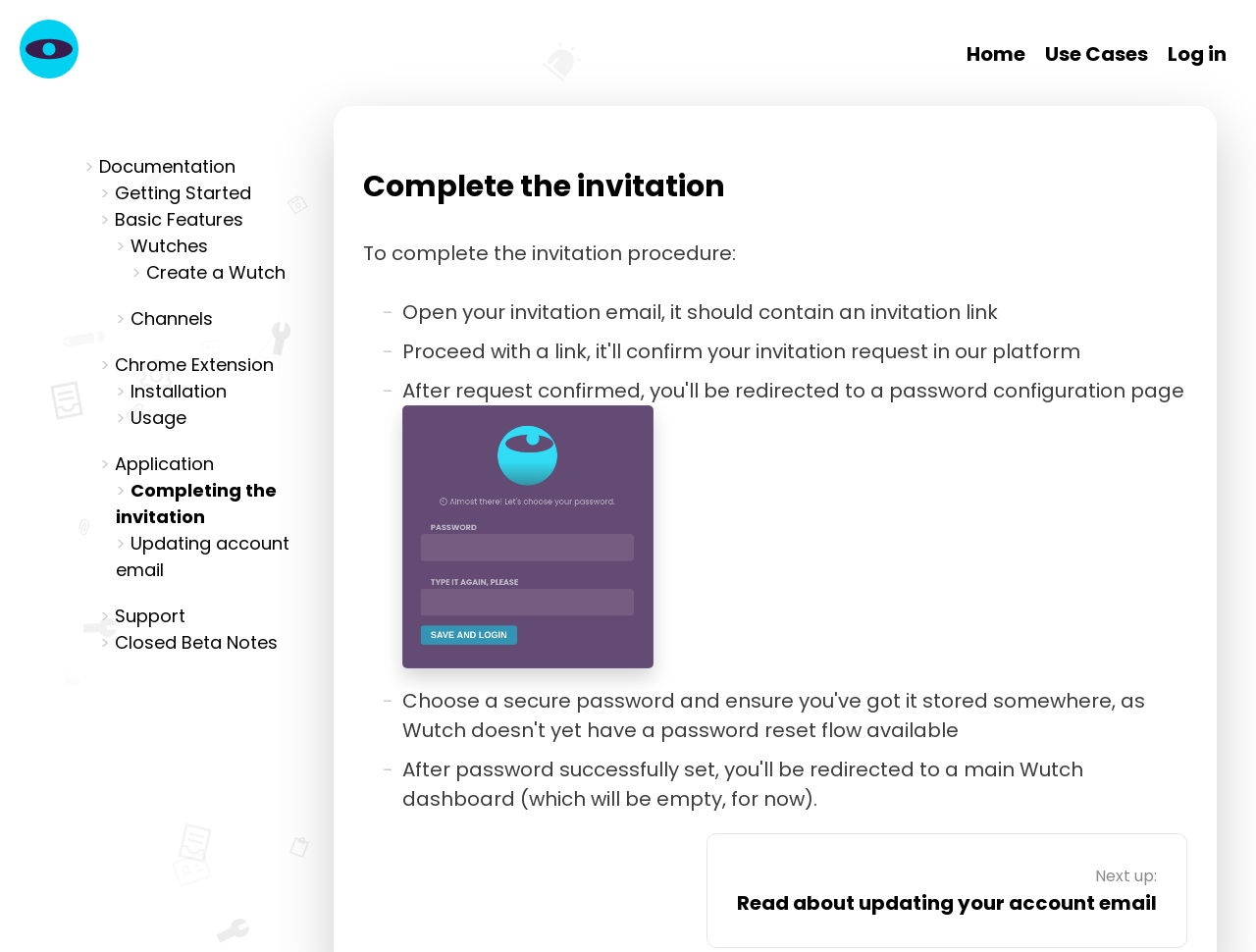Provide a short answer to the following question with just one word or phrase: What is the shape of the image at coordinates [0.356, 0.798, 0.378, 0.827]?

Unknown